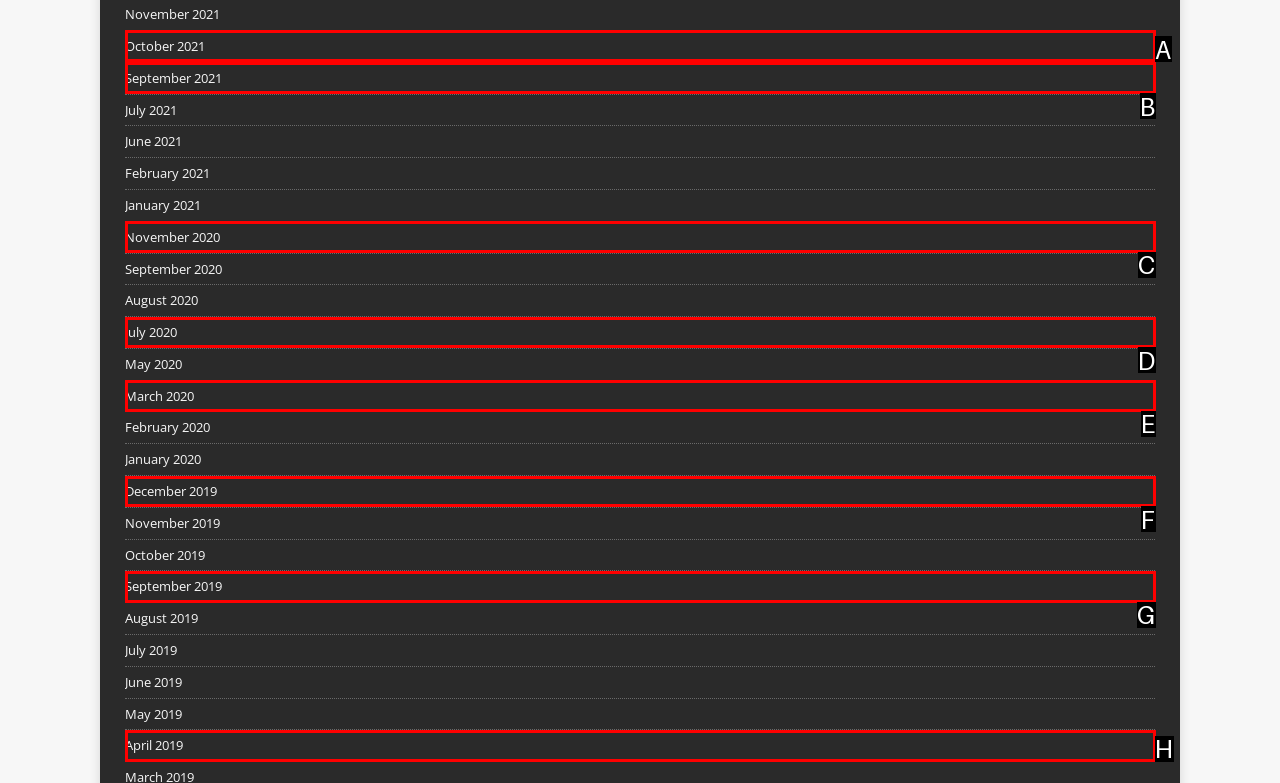With the provided description: September 2021, select the most suitable HTML element. Respond with the letter of the selected option.

B